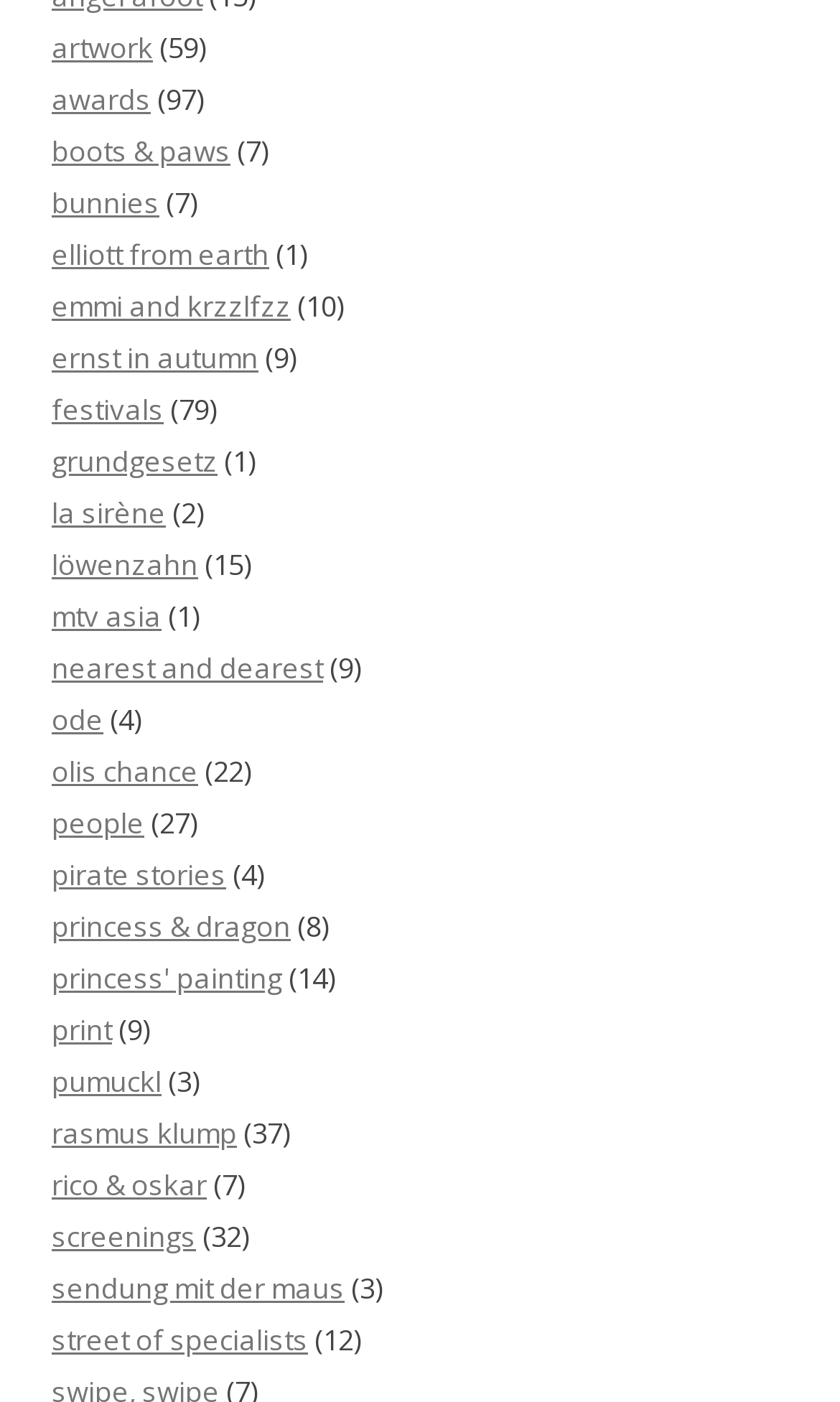What is the last link on the webpage?
From the screenshot, supply a one-word or short-phrase answer.

street of specialists